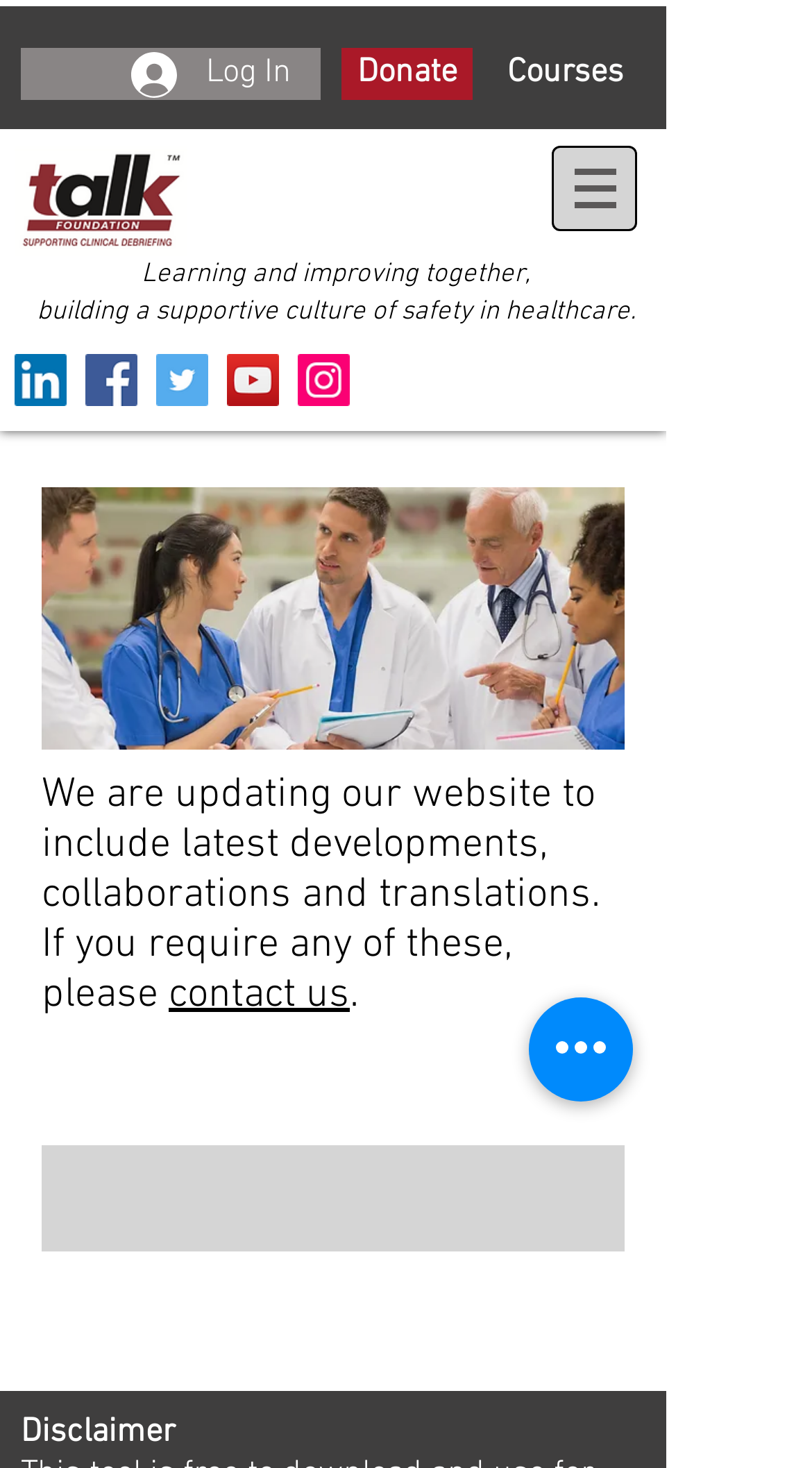Determine the main headline from the webpage and extract its text.

Join our mailing list